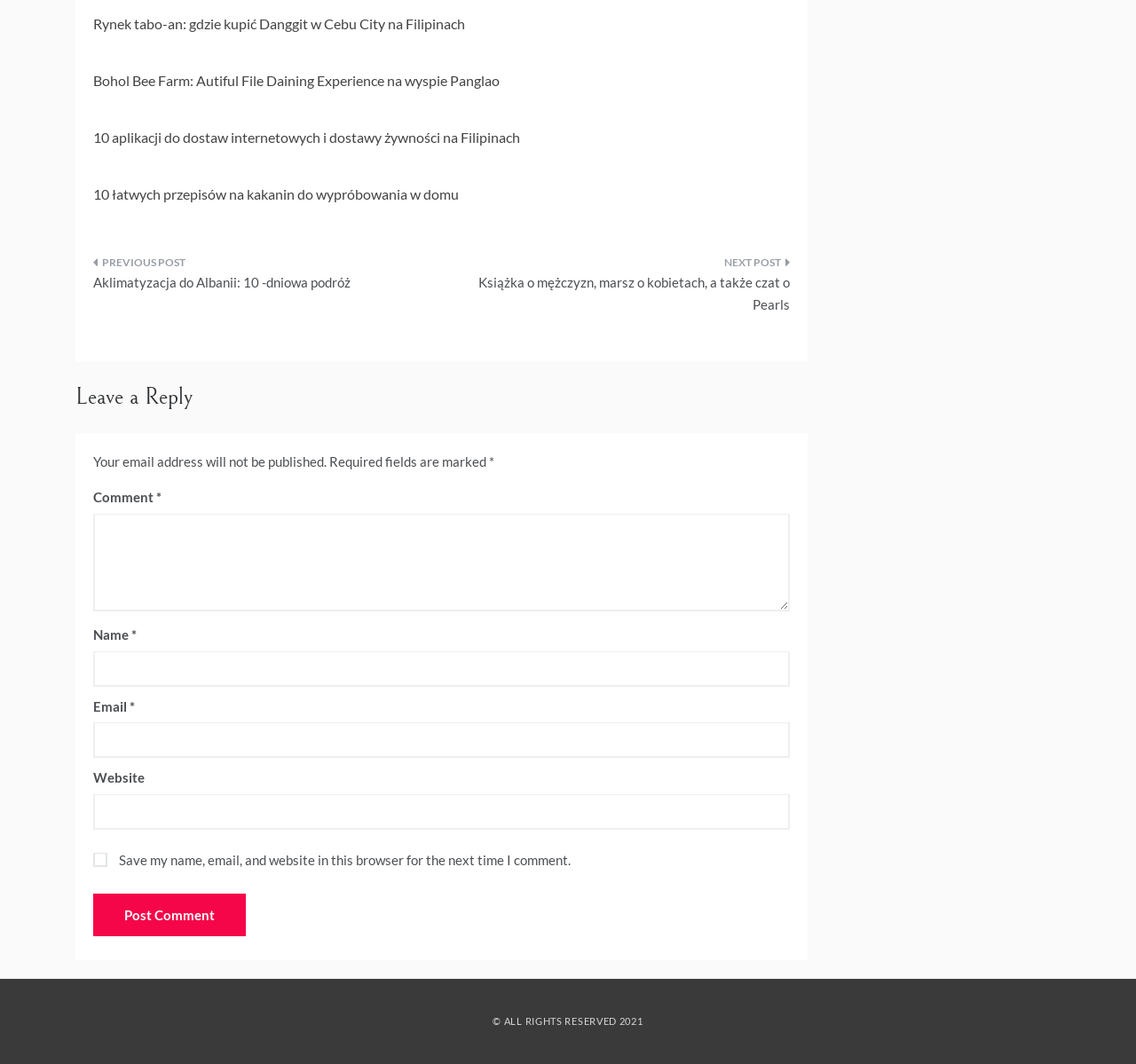Find the bounding box of the UI element described as: "parent_node: Name * name="author"". The bounding box coordinates should be given as four float values between 0 and 1, i.e., [left, top, right, bottom].

[0.082, 0.612, 0.695, 0.645]